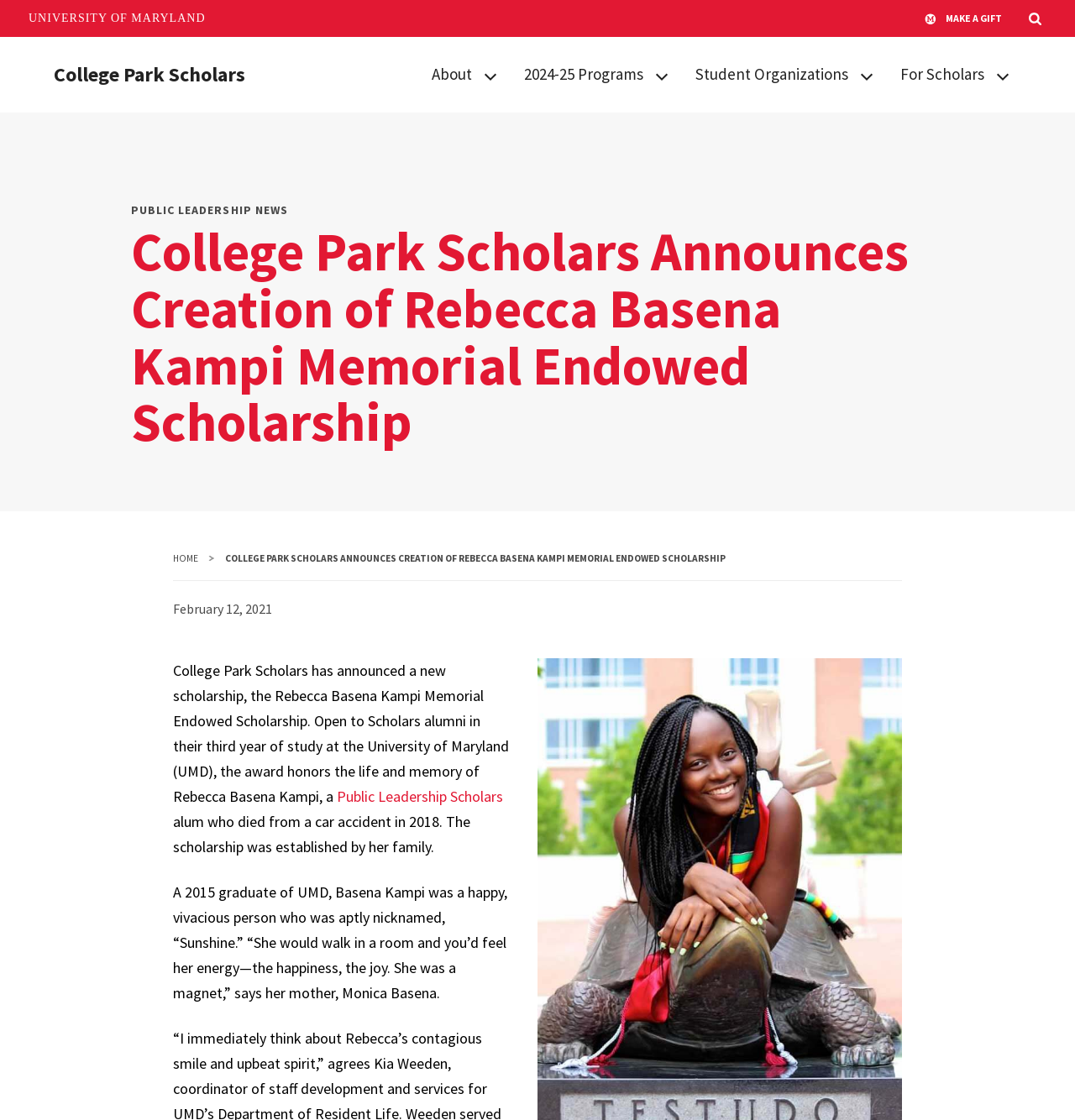What is the nickname of Rebecca Basena Kampi?
Analyze the screenshot and provide a detailed answer to the question.

According to the webpage, Rebecca Basena Kampi was aptly nicknamed 'Sunshine' due to her happy and vivacious personality.